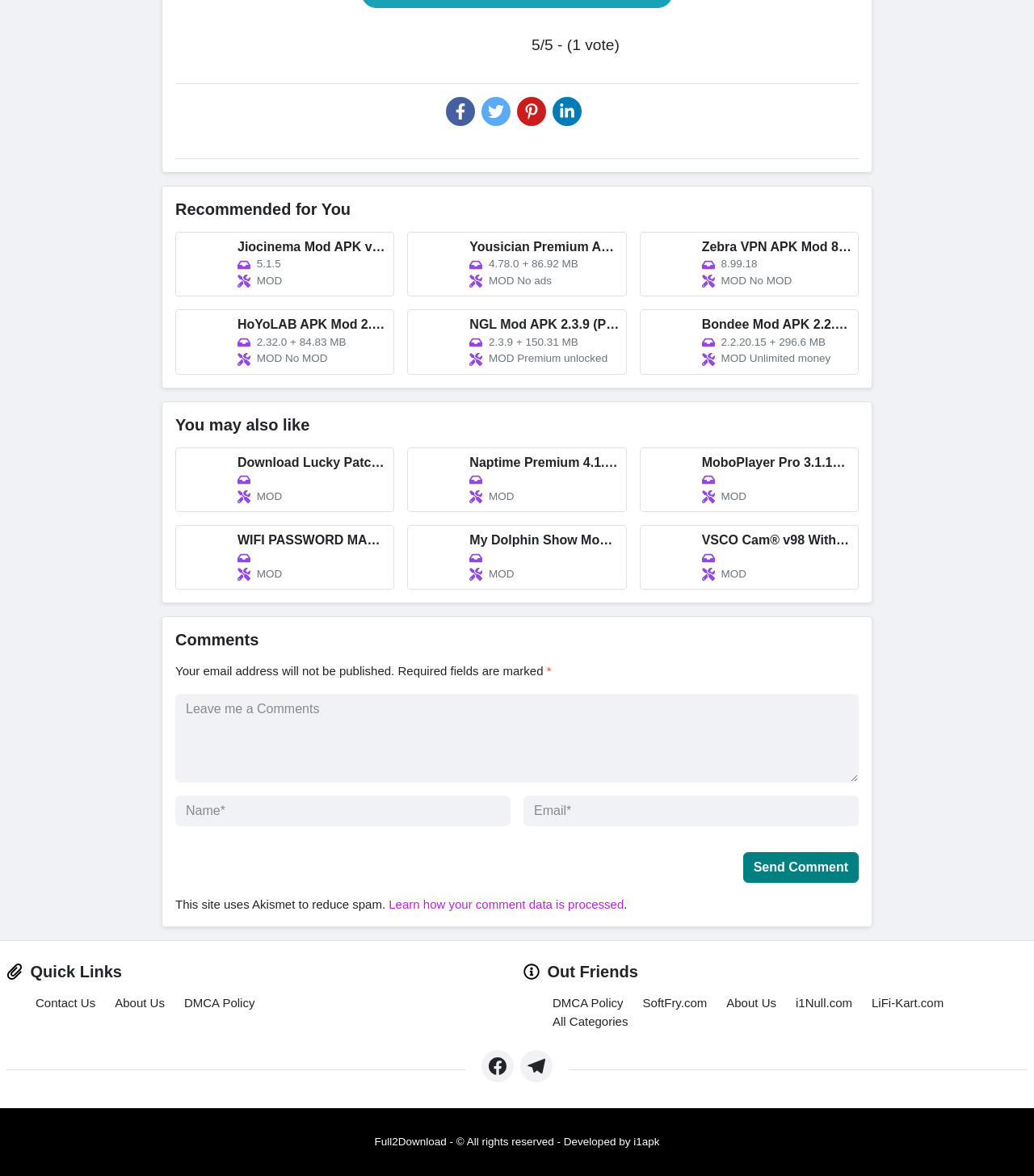Specify the bounding box coordinates for the region that must be clicked to perform the given instruction: "View Yousician Premium APK details".

[0.394, 0.197, 0.606, 0.252]